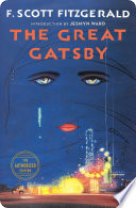What is the color of the background?
Please interpret the details in the image and answer the question thoroughly.

The design of the book cover features a deep blue background that hints at the glamour and mystery of the Jazz Age.